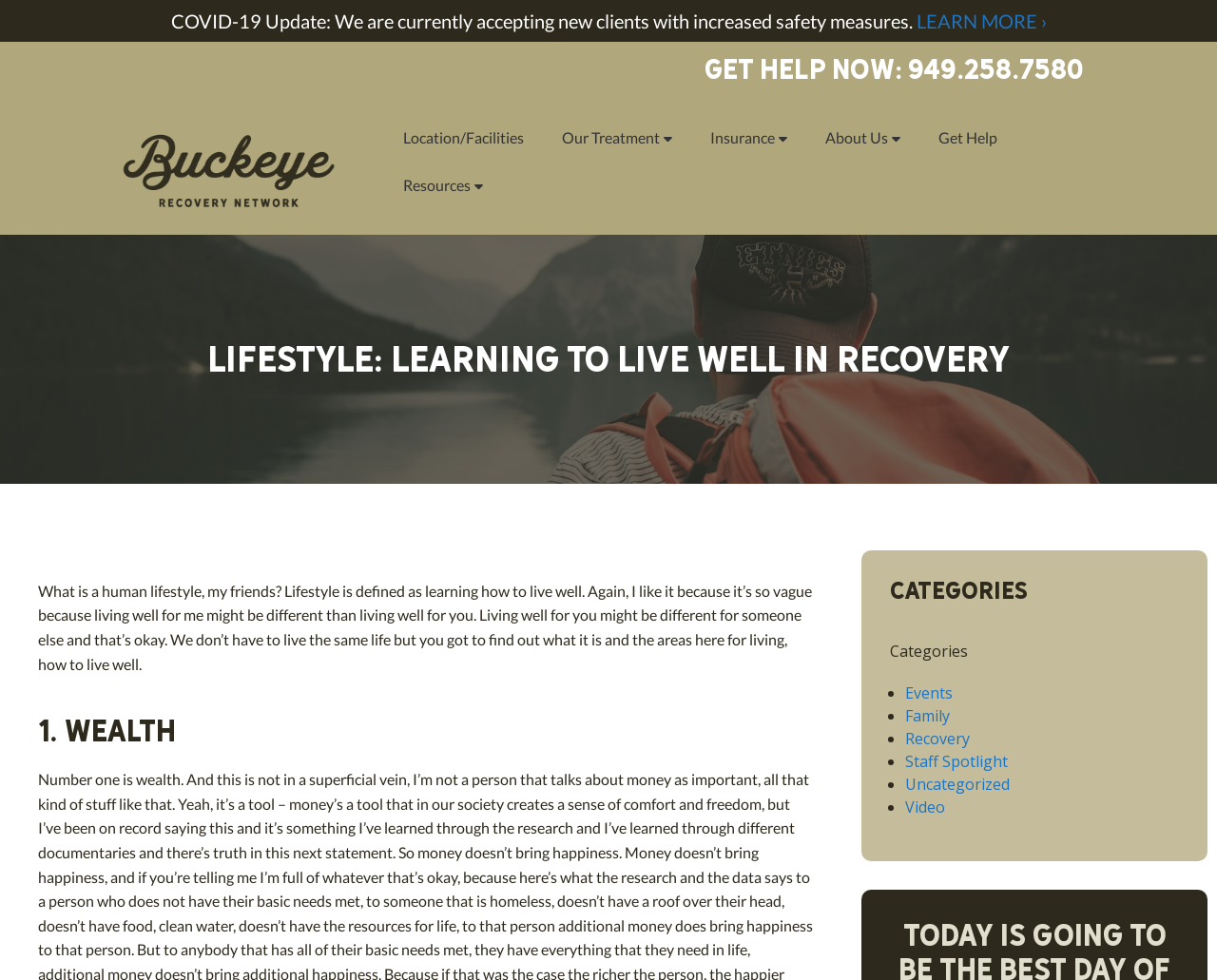Determine the bounding box coordinates for the element that should be clicked to follow this instruction: "Learn more about COVID-19 updates". The coordinates should be given as four float numbers between 0 and 1, in the format [left, top, right, bottom].

[0.753, 0.01, 0.86, 0.033]